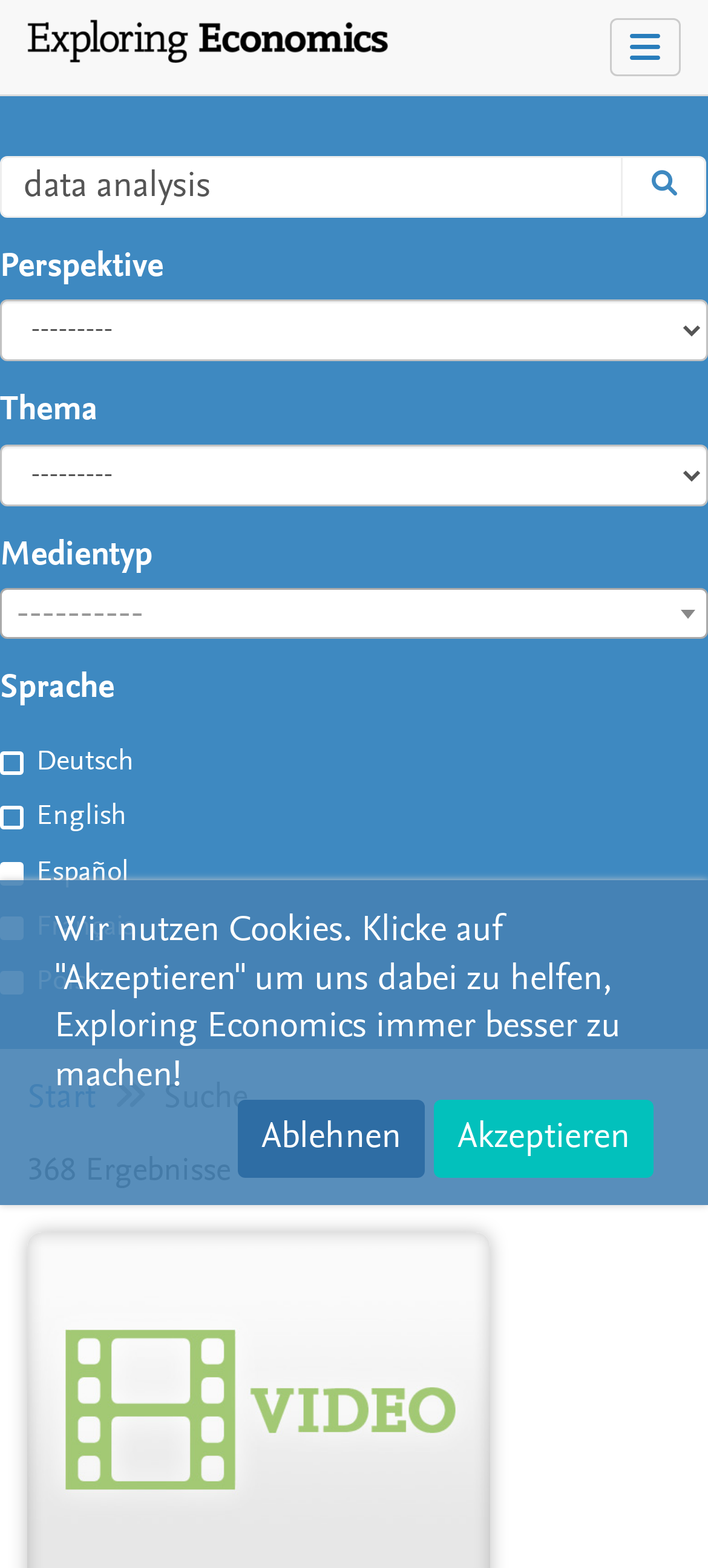Ascertain the bounding box coordinates for the UI element detailed here: "Akzeptieren". The coordinates should be provided as [left, top, right, bottom] with each value being a float between 0 and 1.

[0.613, 0.702, 0.923, 0.751]